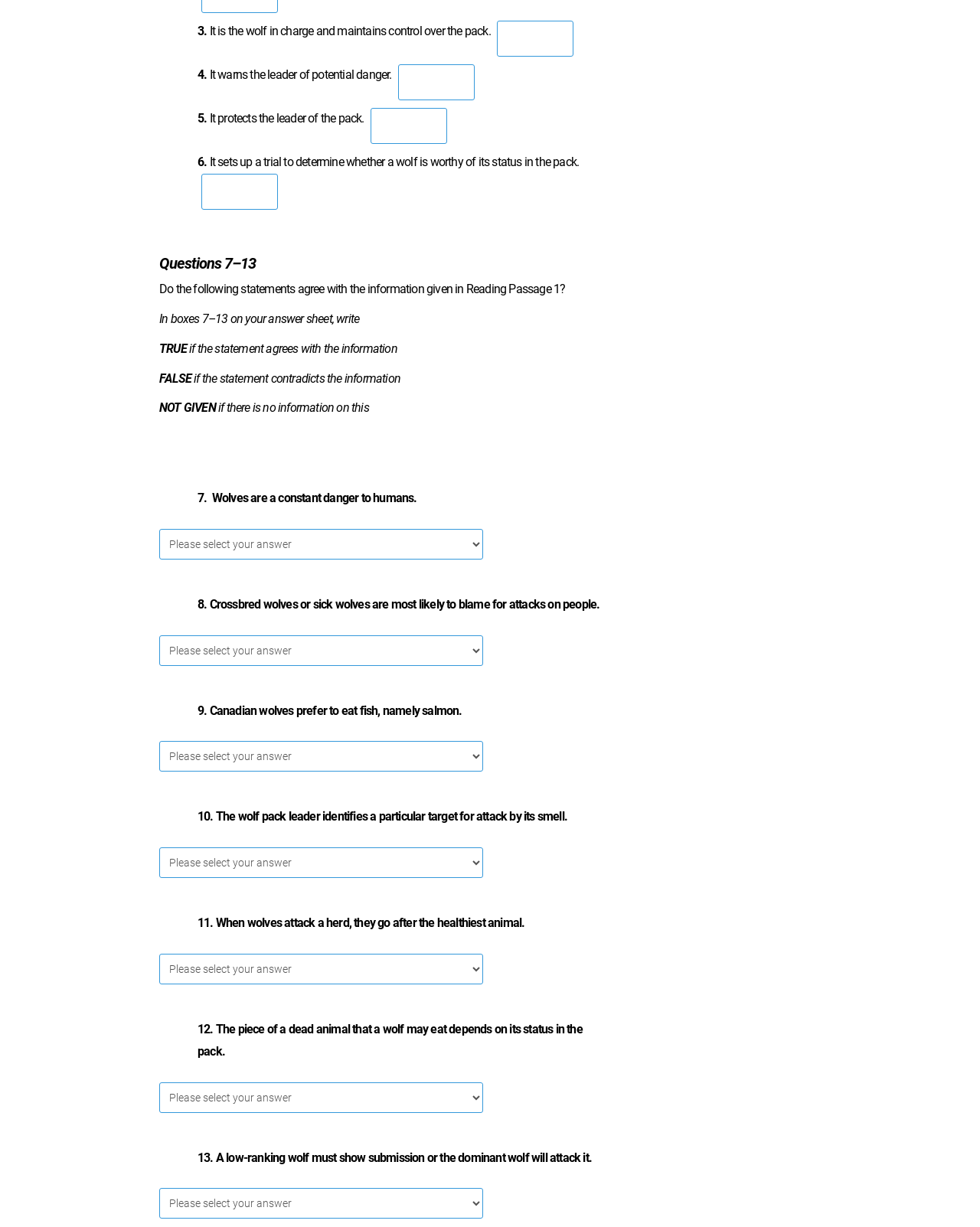Please examine the image and answer the question with a detailed explanation:
What is the role of the wolf in charge?

According to the text, 'It is the wolf in charge and maintains control over the pack.' This indicates that the wolf in charge has a leadership role and is responsible for maintaining control over the pack.